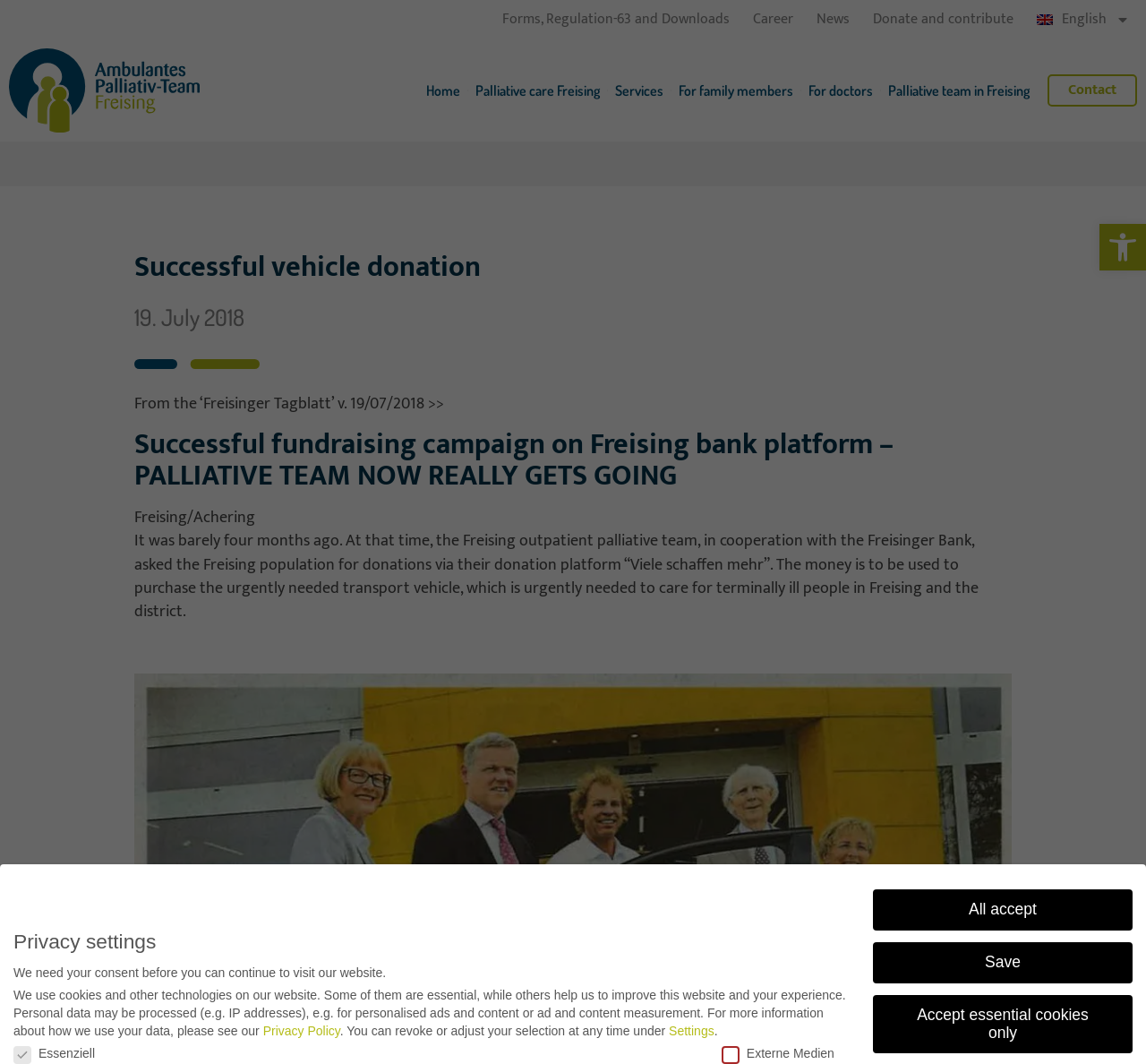What is the name of the bank mentioned in the article? Please answer the question using a single word or phrase based on the image.

Freisinger Bank